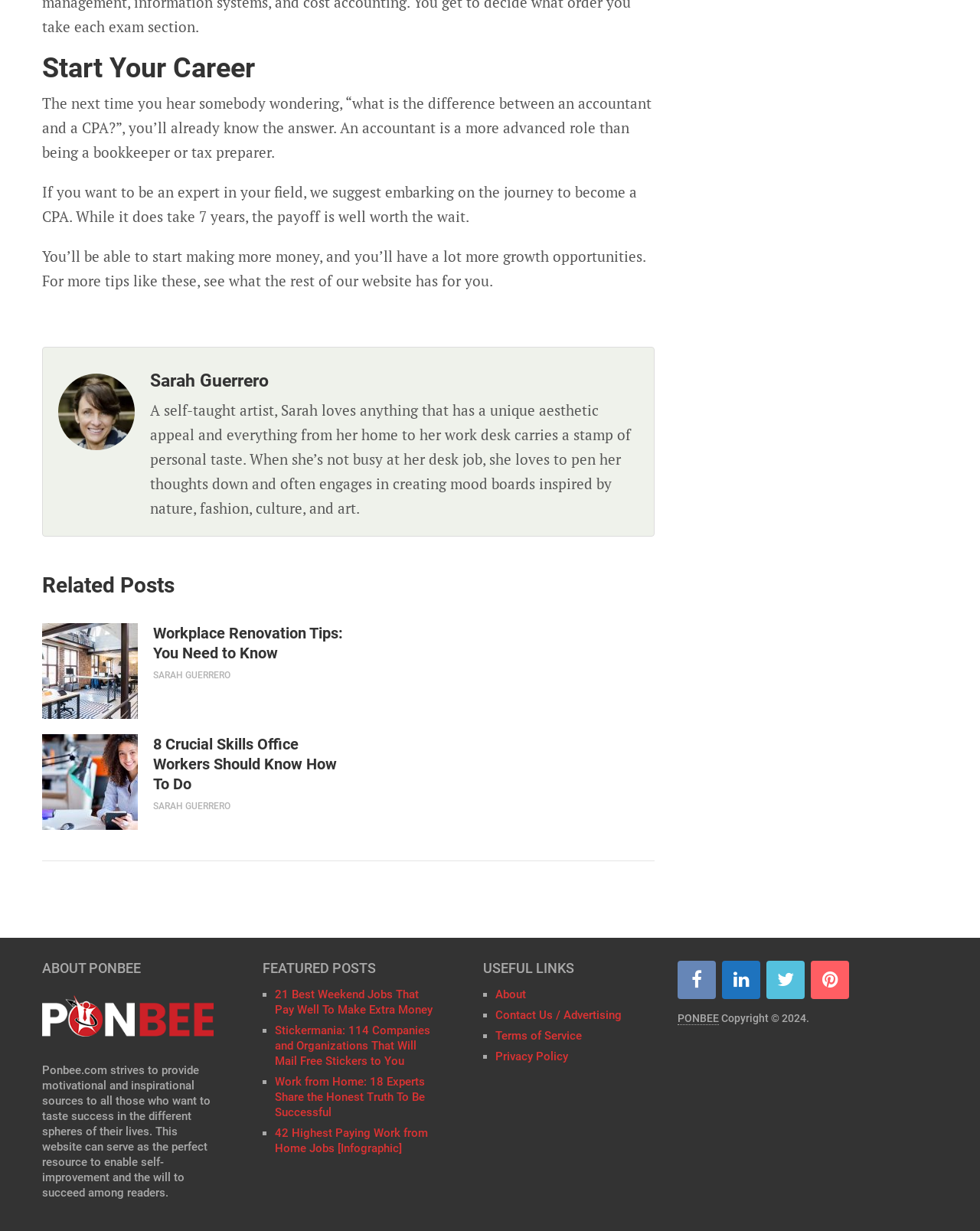Give a one-word or one-phrase response to the question:
Who is the author of the article 'Workplace Renovation Tips: You Need to Know'?

Sarah Guerrero